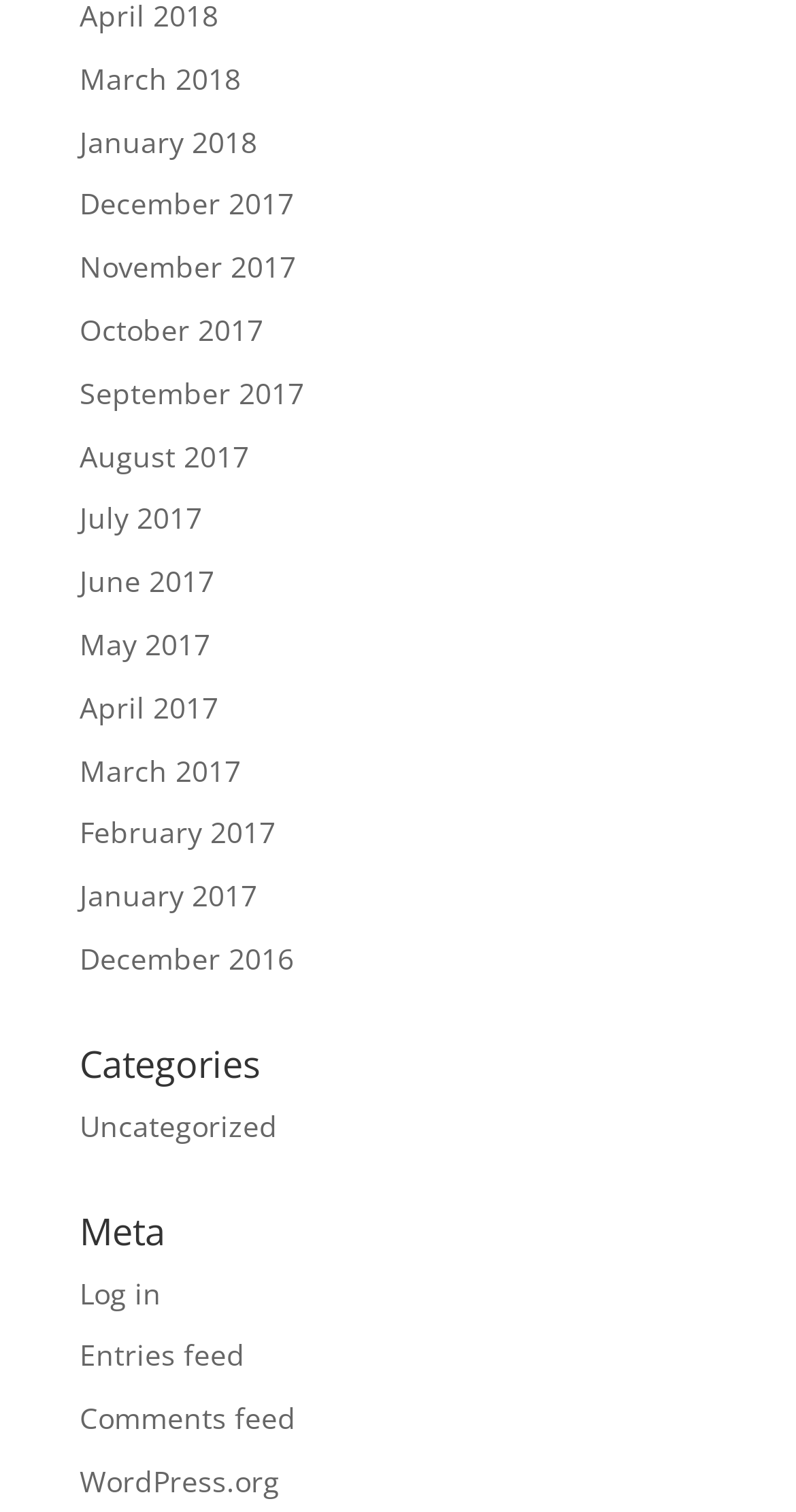Indicate the bounding box coordinates of the clickable region to achieve the following instruction: "Subscribe to Entries feed."

[0.1, 0.883, 0.308, 0.909]